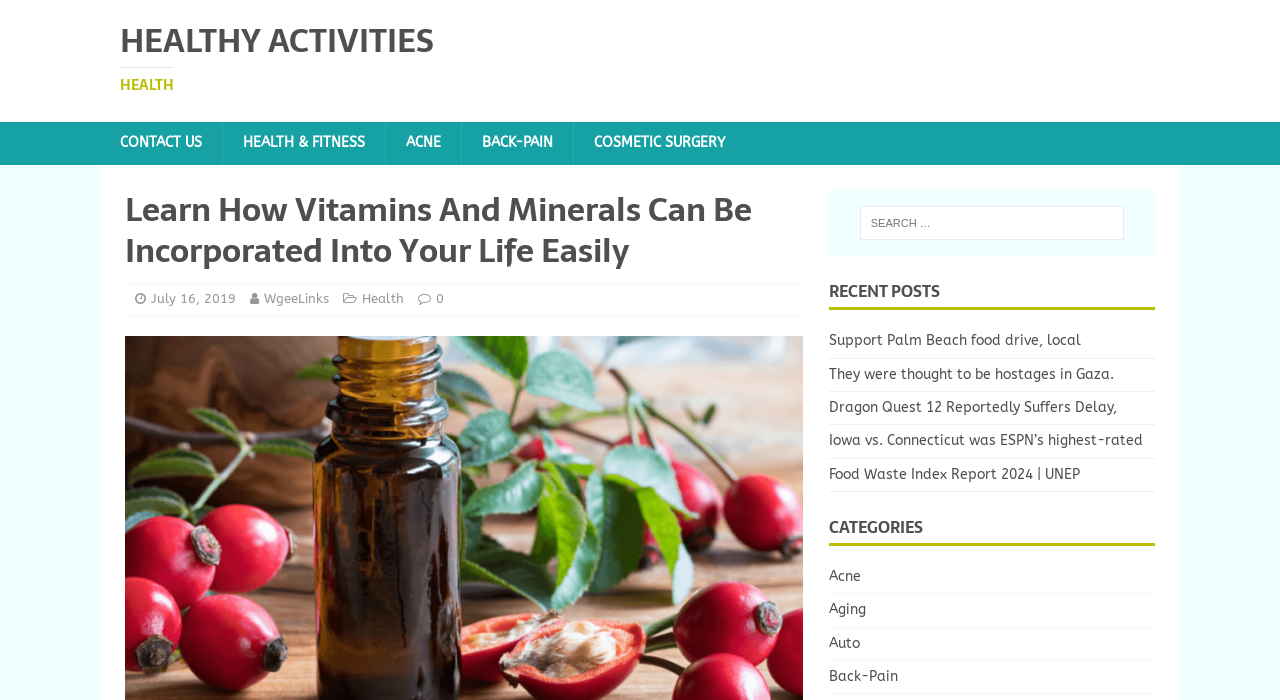How many links are there in the 'HEALTHY ACTIVITIES HEALTH' section?
Kindly give a detailed and elaborate answer to the question.

In the 'HEALTHY ACTIVITIES HEALTH' section, I found two headings, 'HEALTHY ACTIVITIES' and 'HEALTH', which indicates that there are two links in this section.